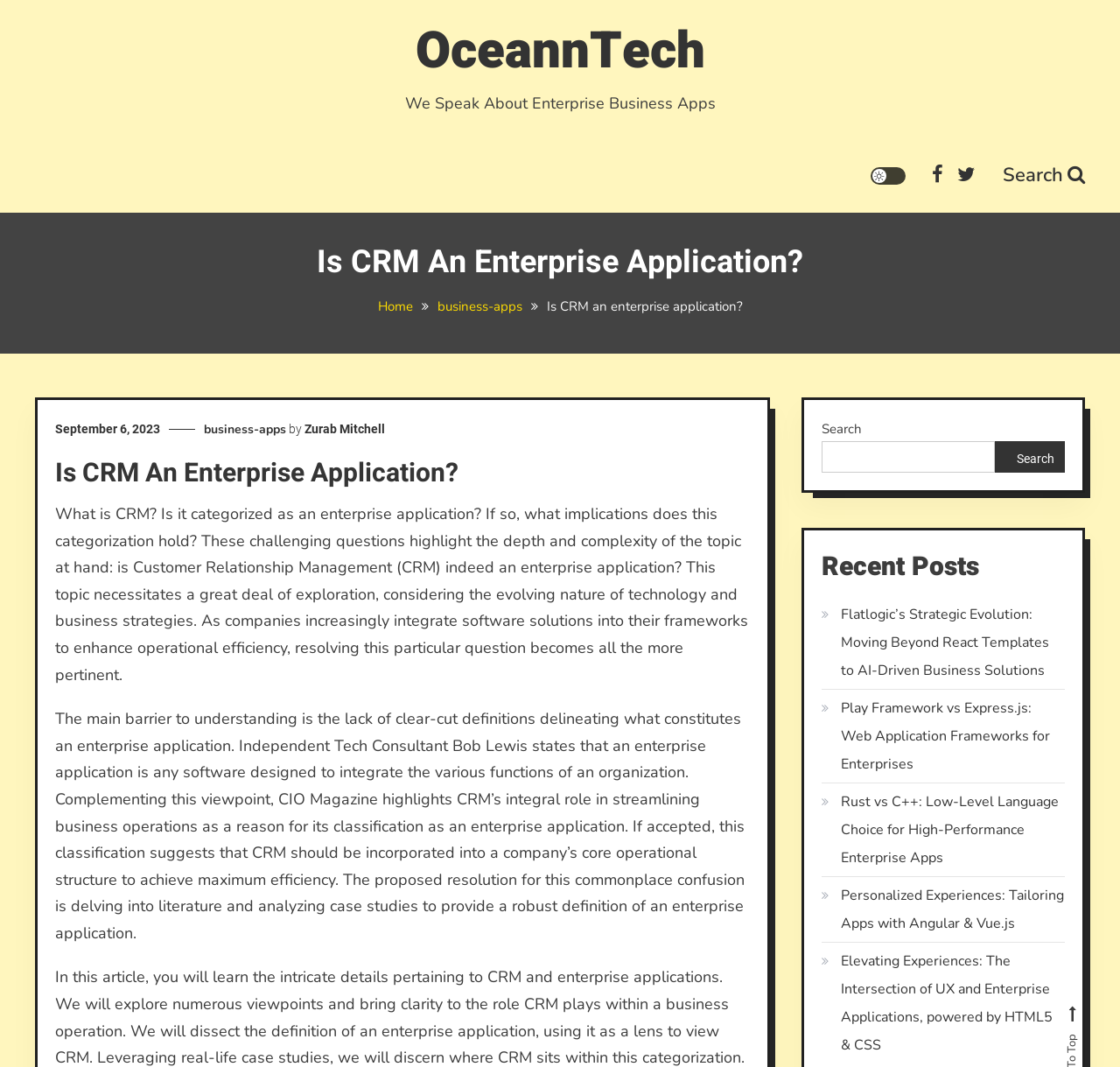Find the bounding box coordinates of the clickable area required to complete the following action: "Search for something".

[0.895, 0.152, 0.969, 0.177]